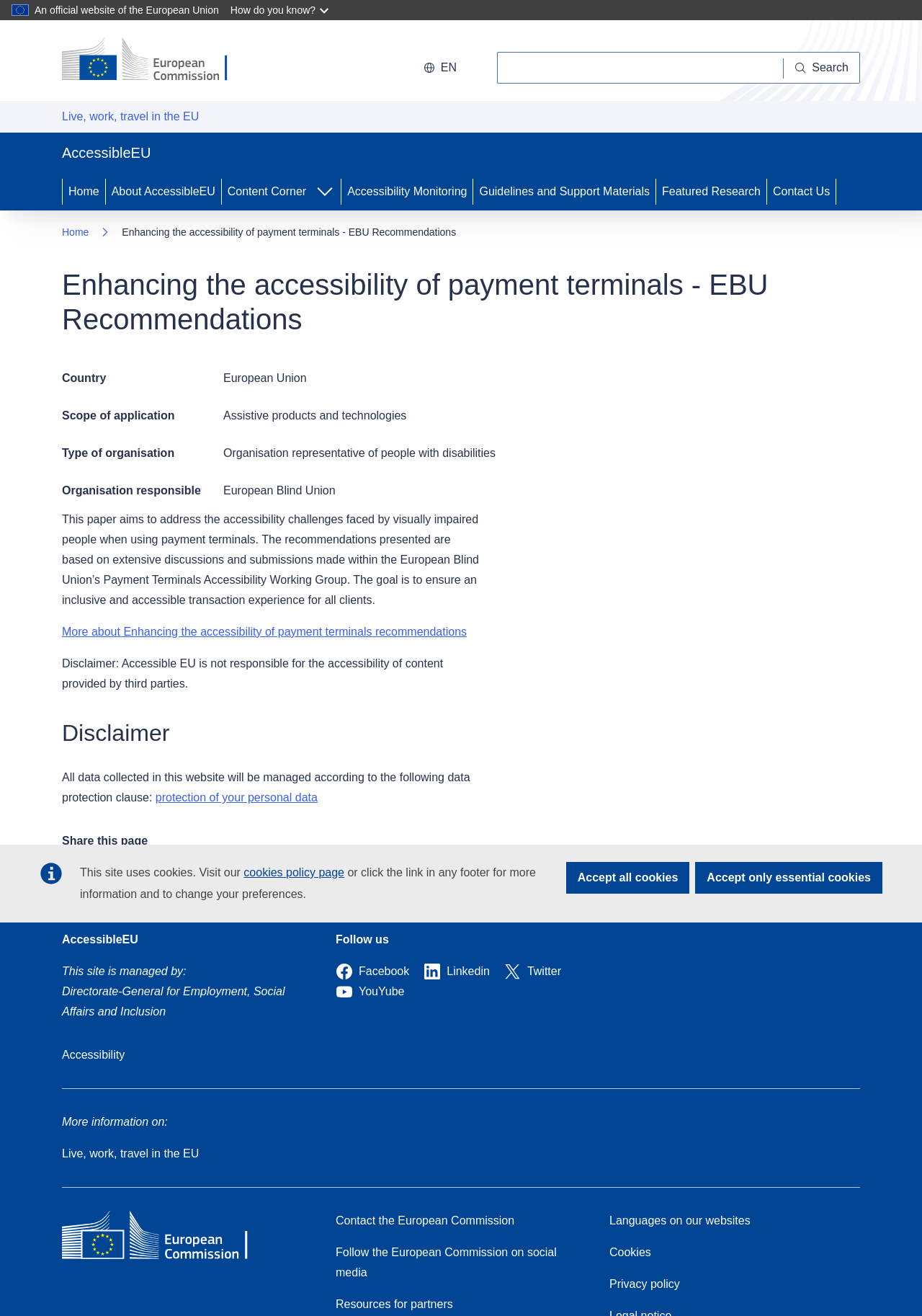Locate and extract the headline of this webpage.

Enhancing the accessibility of payment terminals - EBU Recommendations